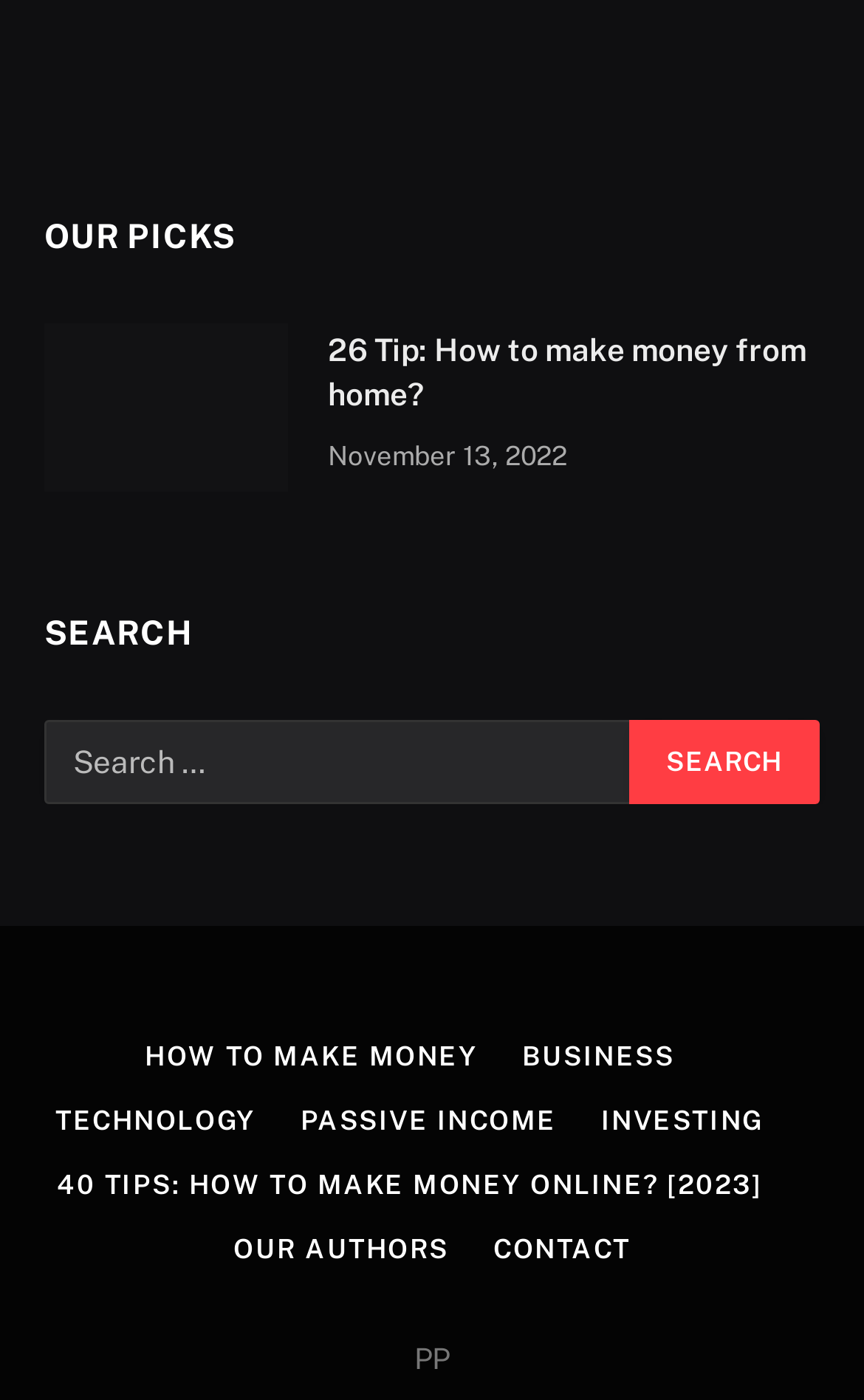Determine the bounding box coordinates for the clickable element to execute this instruction: "contact the authors". Provide the coordinates as four float numbers between 0 and 1, i.e., [left, top, right, bottom].

[0.571, 0.881, 0.73, 0.903]